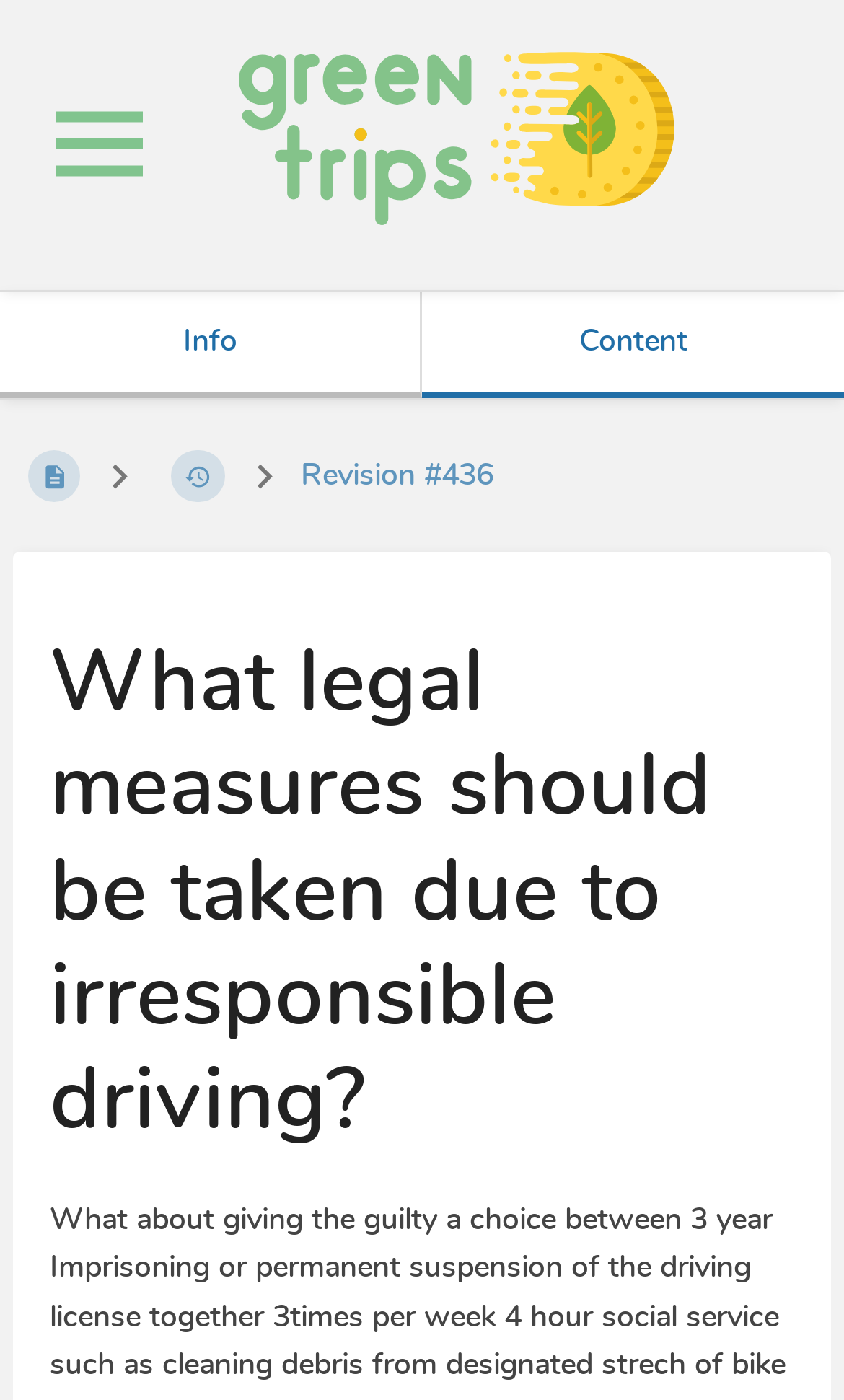From the element description What legal measures sh..., predict the bounding box coordinates of the UI element. The coordinates must be specified in the format (top-left x, top-left y, bottom-right x, bottom-right y) and should be within the 0 to 1 range.

[0.015, 0.311, 0.113, 0.37]